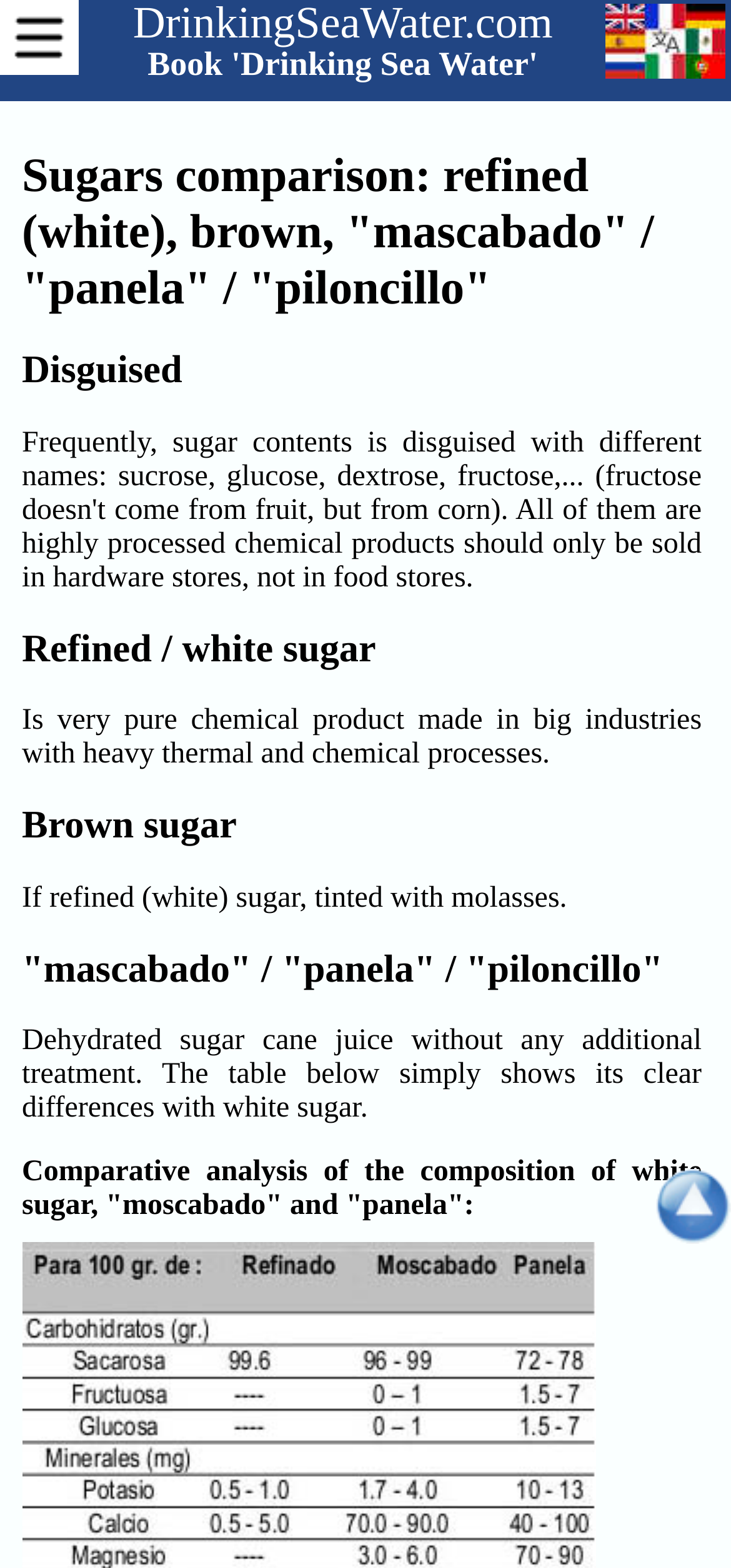Explain the contents of the webpage comprehensively.

The webpage is about comparing different types of sugar and their nutritional benefits. At the top left corner, there is a menu icon. On the top right corner, there are two links, one with a logo and another with the text "DrinkingSeaWater.com". Below these links, there is another link to a book titled "Drinking Sea Water".

The main content of the webpage is divided into sections, each with a heading. The first heading is "Sugars comparison: refined (white), brown, 'mascabado' / 'panela' / 'piloncillo'". Below this heading, there are three subheadings: "Disguised", "Refined / white sugar", and "Brown sugar". Each subheading is followed by a paragraph of text that describes the corresponding type of sugar.

The section on refined white sugar has a paragraph of text that explains how it is made. The section on brown sugar has a paragraph of text that explains how it is made from refined sugar with molasses added. The section on "mascabado" / "panela" / "piloncillo" has a paragraph of text that explains how it is made from dehydrated sugar cane juice without additional treatment.

Below these sections, there is a comparative analysis of the composition of white sugar, "mascabado", and "panela". The analysis is presented in a table format. At the bottom right corner, there is a link with a logo.

There are a total of 3 images on the webpage, including the menu icon, the logo for the link "DrinkingSeaWater.com", and the logo for the link at the bottom right corner. There are 4 links on the webpage, including the two on the top right corner, the link to the book, and the link at the bottom right corner.